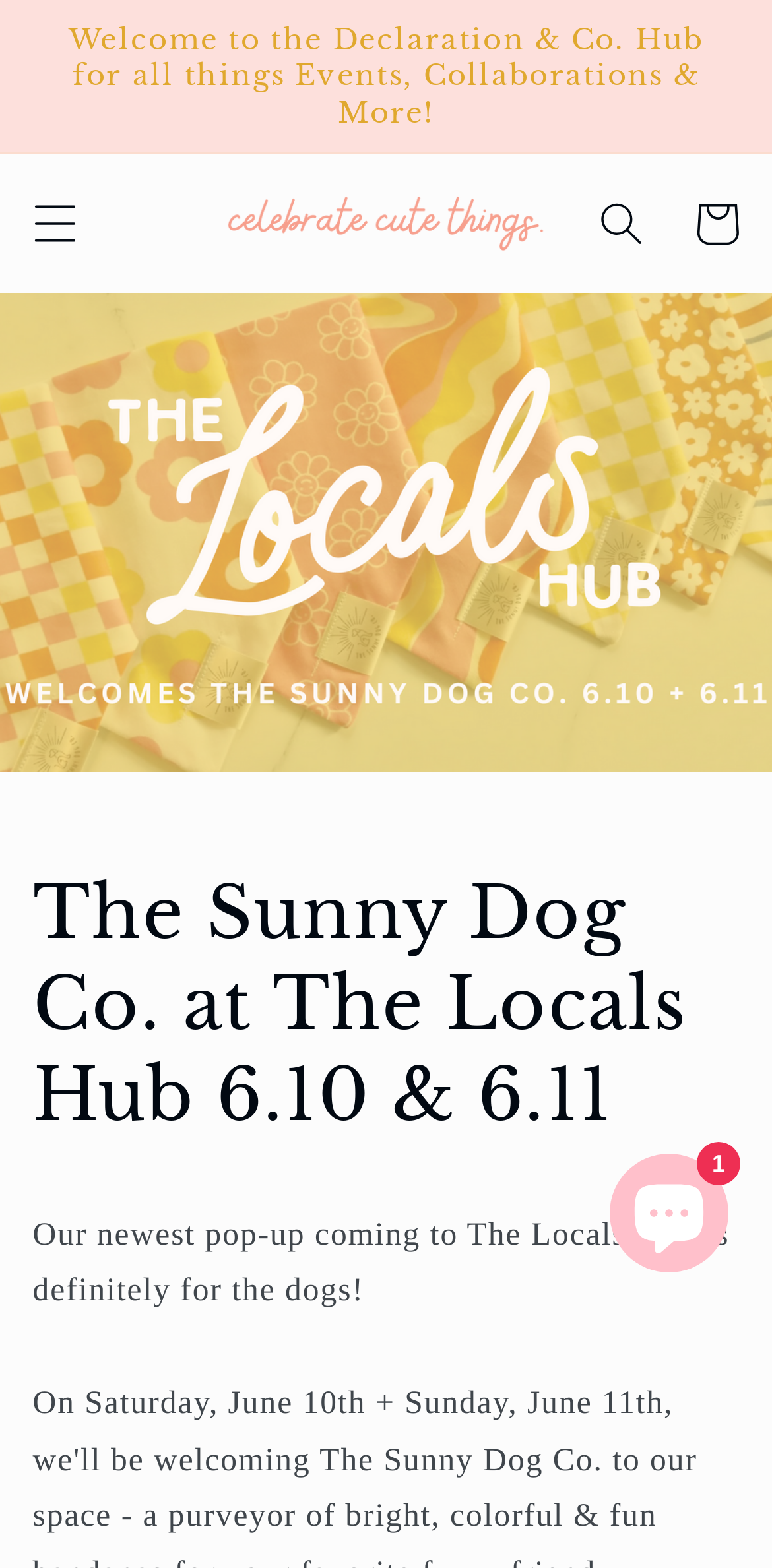Respond with a single word or phrase for the following question: 
What is the name of the event?

The Sunny Dog Co.